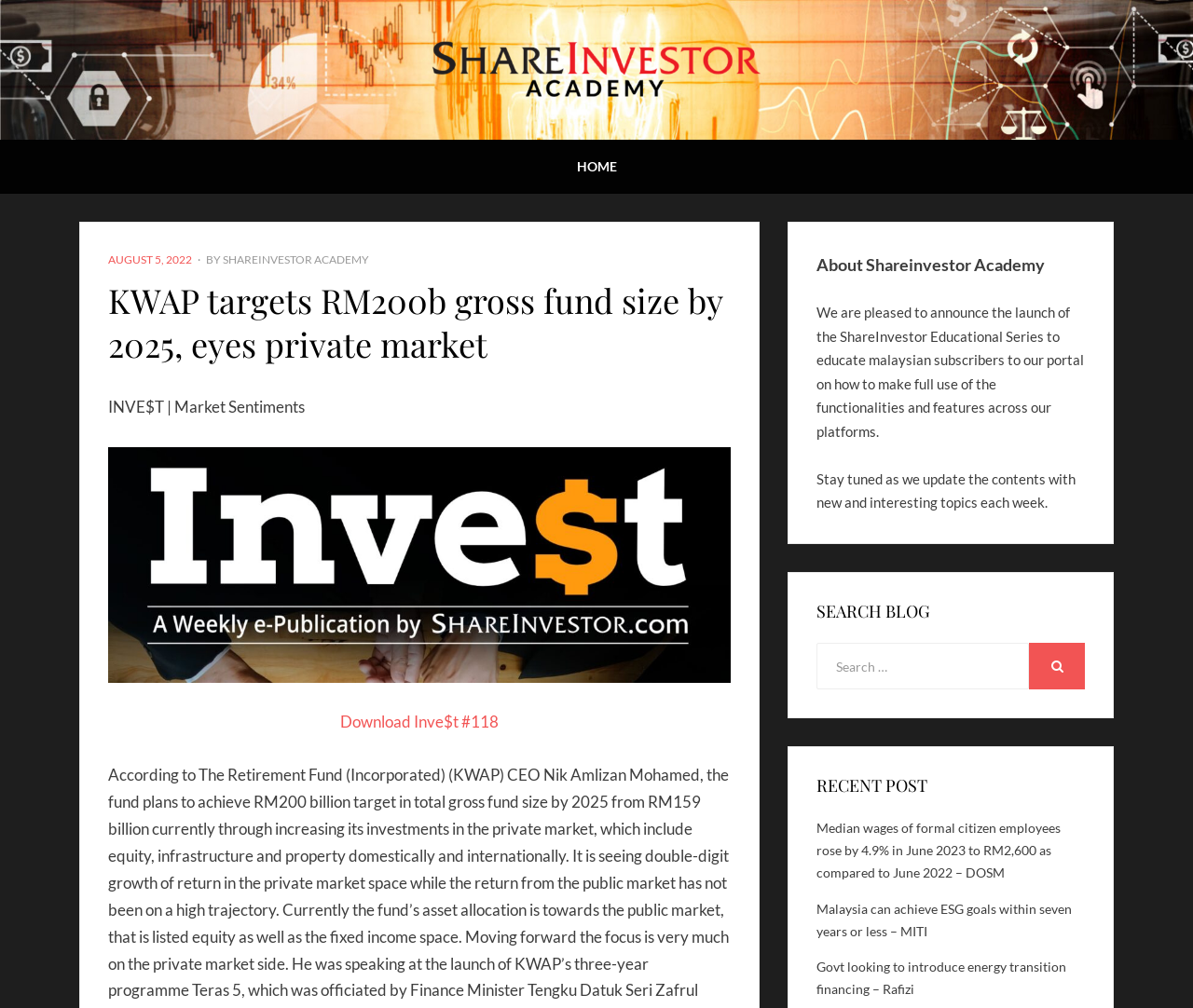Generate a thorough caption that explains the contents of the webpage.

The webpage is about ShareInvestor Academy Malaysia, a financial education platform. At the top, there is a logo of ShareInvestor Academy, accompanied by a link to the academy's homepage. Below the logo, there is a heading that reads "SHAREINVESTOR ACADEMY MALAYSIA" in a prominent font size. 

To the right of the logo, there is a heading that says "TRADE WITH KNOWLEDGE". Below this heading, there are several links, including "HOME", which is likely the main page of the website. 

The main content of the webpage is an article titled "KWAP targets RM200b gross fund size by 2025, eyes private market". The article is dated August 5, 2022, and is attributed to ShareInvestor Academy. The article is accompanied by a figure, which is likely an image or a chart. 

On the right-hand side of the webpage, there is a section that provides information about ShareInvestor Academy. It includes a brief description of the academy and its educational series, which aims to educate Malaysian subscribers on how to use the platform's features. 

Below this section, there is a search bar that allows users to search for specific topics or keywords. The search bar is accompanied by a button with a magnifying glass icon. 

Further down the webpage, there is a section titled "RECENT POST", which lists three recent articles, including "Median wages of formal citizen employees rose by 4.9% in June 2023 to RM2,600 as compared to June 2022 – DOSM", "Malaysia can achieve ESG goals within seven years or less – MITI", and "Govt looking to introduce energy transition financing – Rafizi".